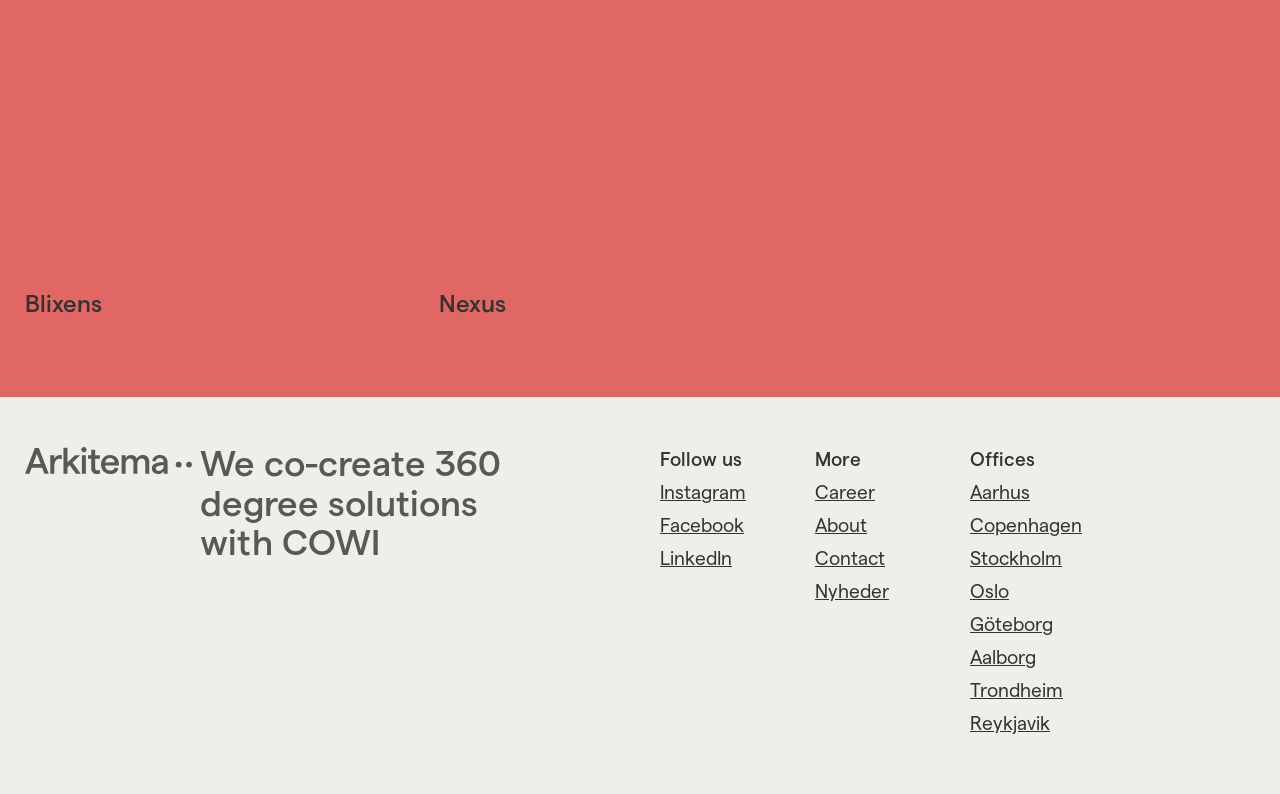Please specify the bounding box coordinates of the clickable region to carry out the following instruction: "Follow us on Instagram". The coordinates should be four float numbers between 0 and 1, in the format [left, top, right, bottom].

[0.516, 0.604, 0.583, 0.633]